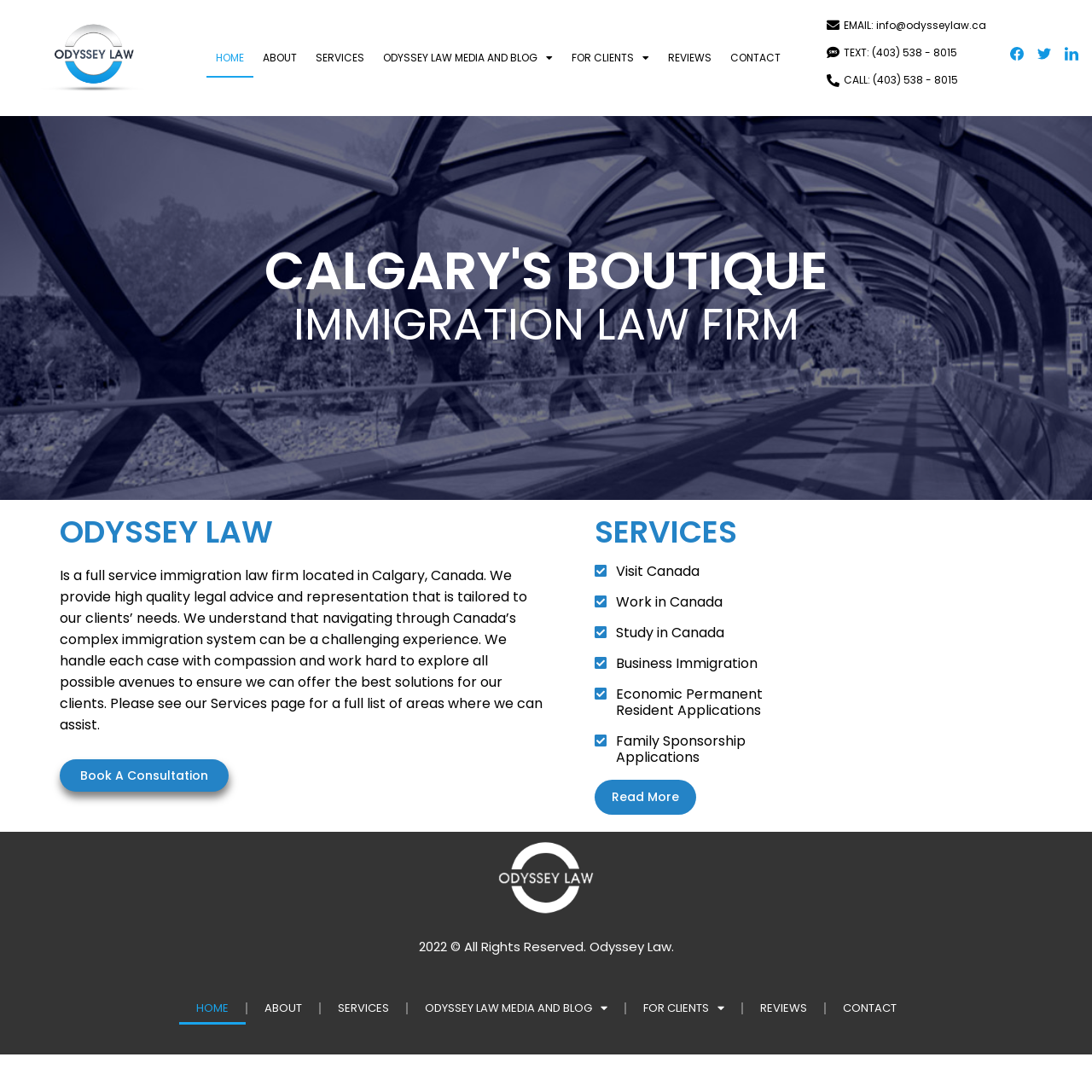Could you provide the bounding box coordinates for the portion of the screen to click to complete this instruction: "Click the SERVICES link"?

[0.281, 0.035, 0.343, 0.071]